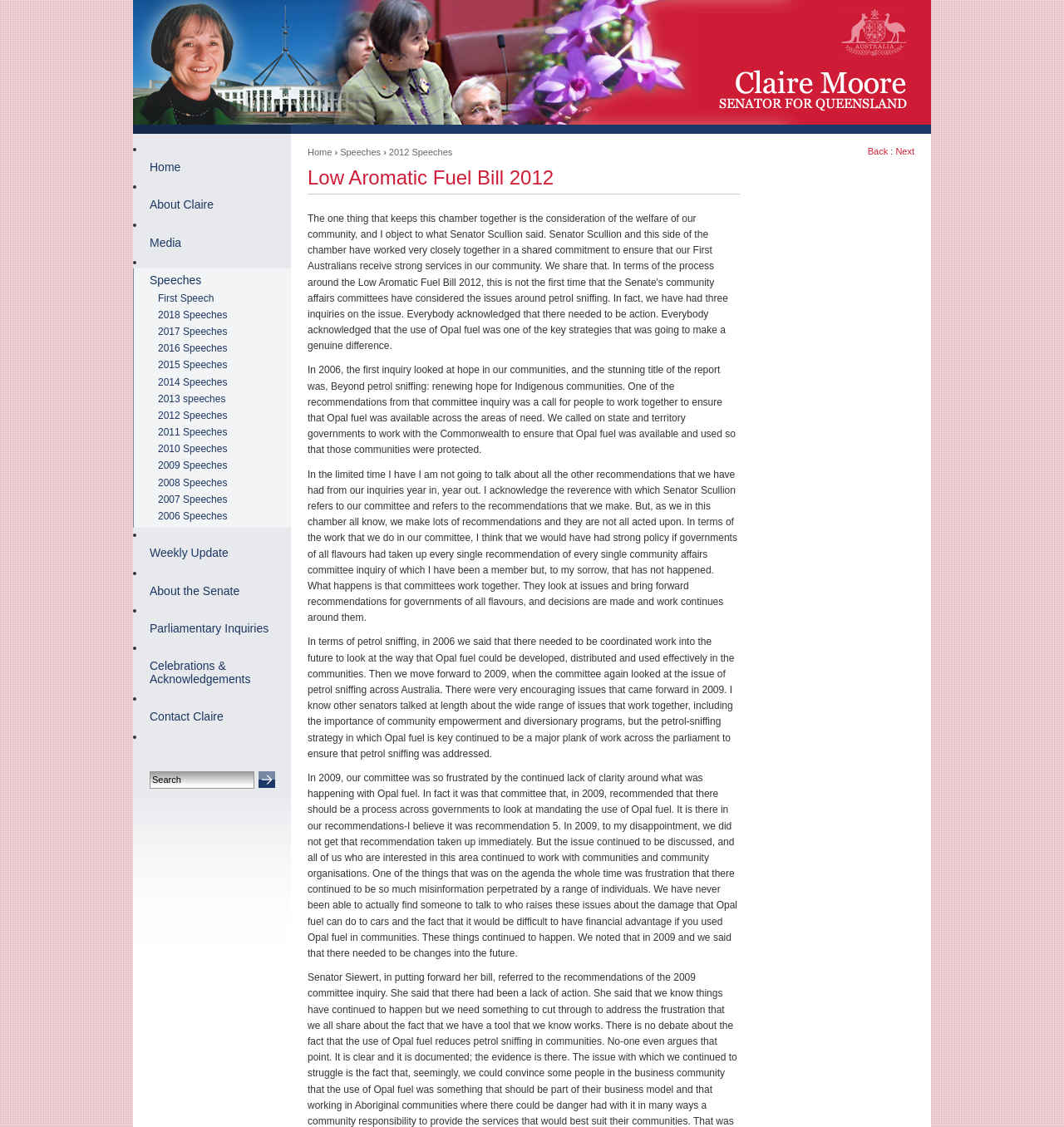Determine the bounding box coordinates of the clickable area required to perform the following instruction: "Click on the 'Go' button". The coordinates should be represented as four float numbers between 0 and 1: [left, top, right, bottom].

[0.243, 0.684, 0.259, 0.699]